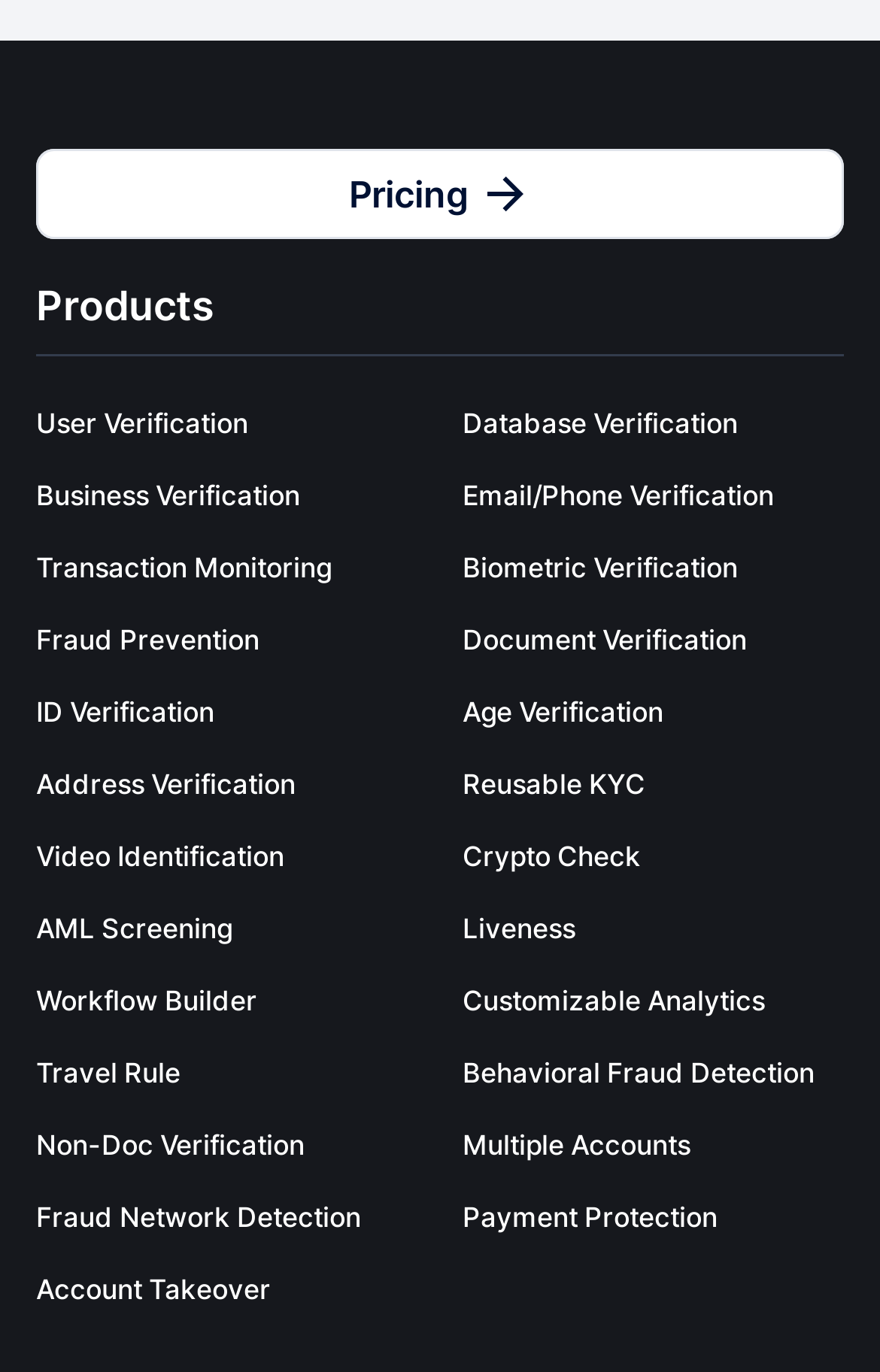Identify the bounding box of the HTML element described here: "Behavioral Fraud Detection". Provide the coordinates as four float numbers between 0 and 1: [left, top, right, bottom].

[0.526, 0.76, 0.969, 0.806]